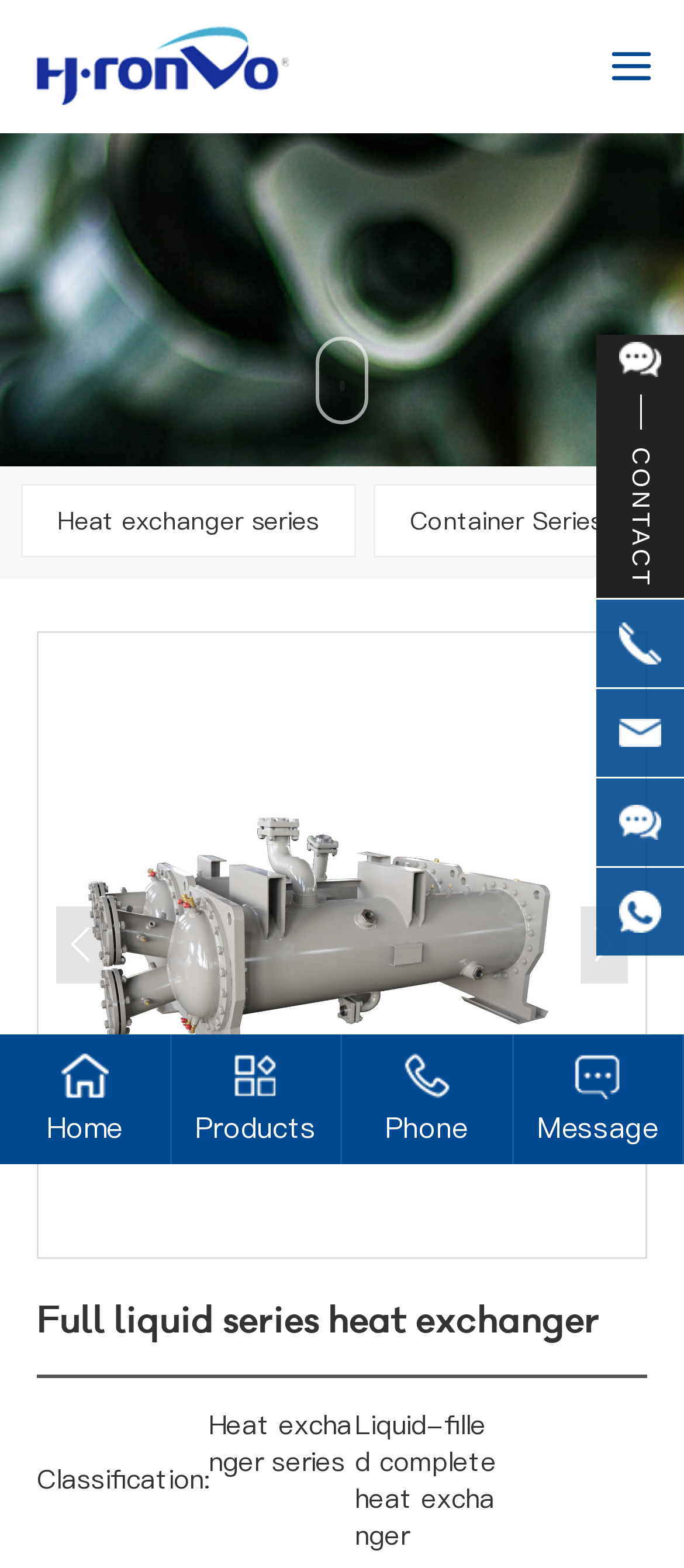Using the provided element description "Ok", determine the bounding box coordinates of the UI element.

None